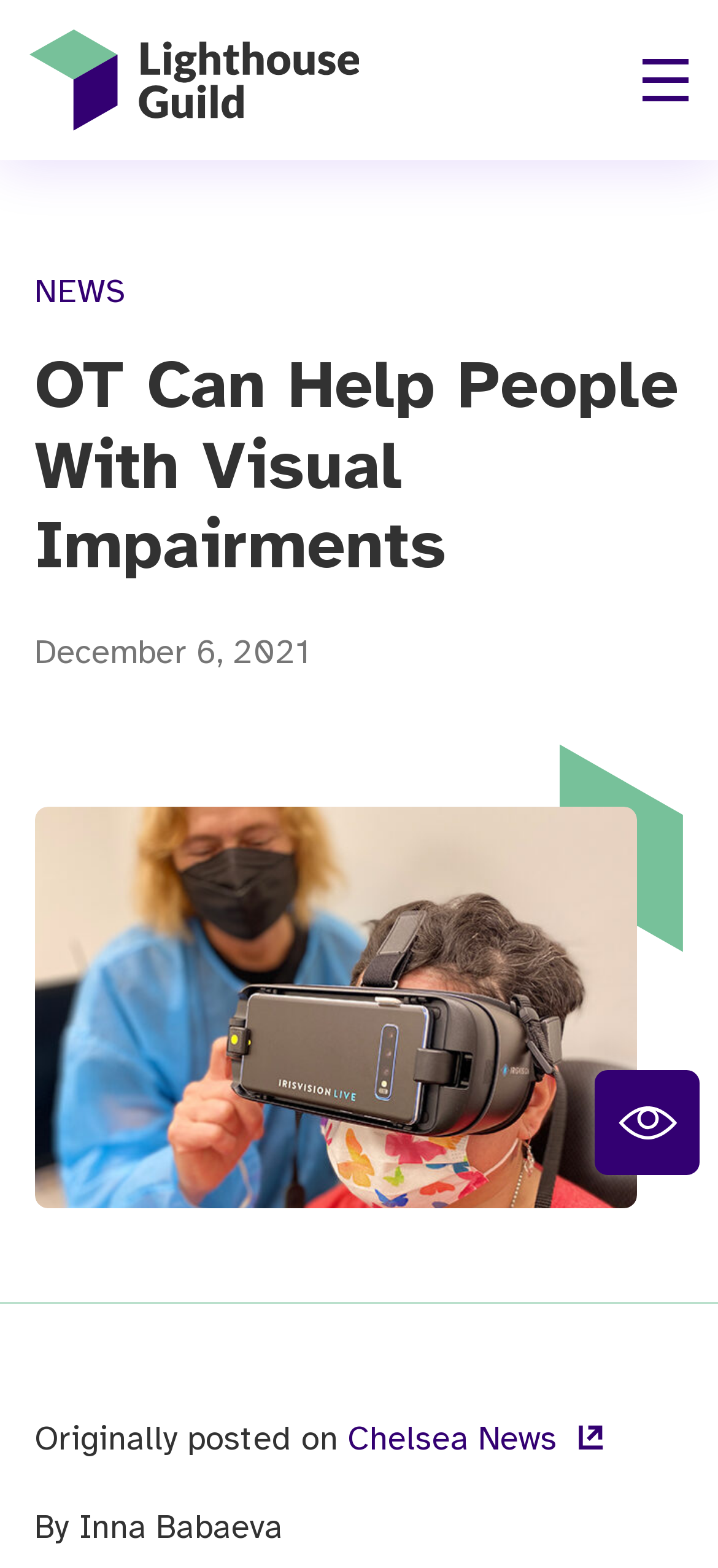Please answer the following question using a single word or phrase: 
What is the category of the post?

NEWS